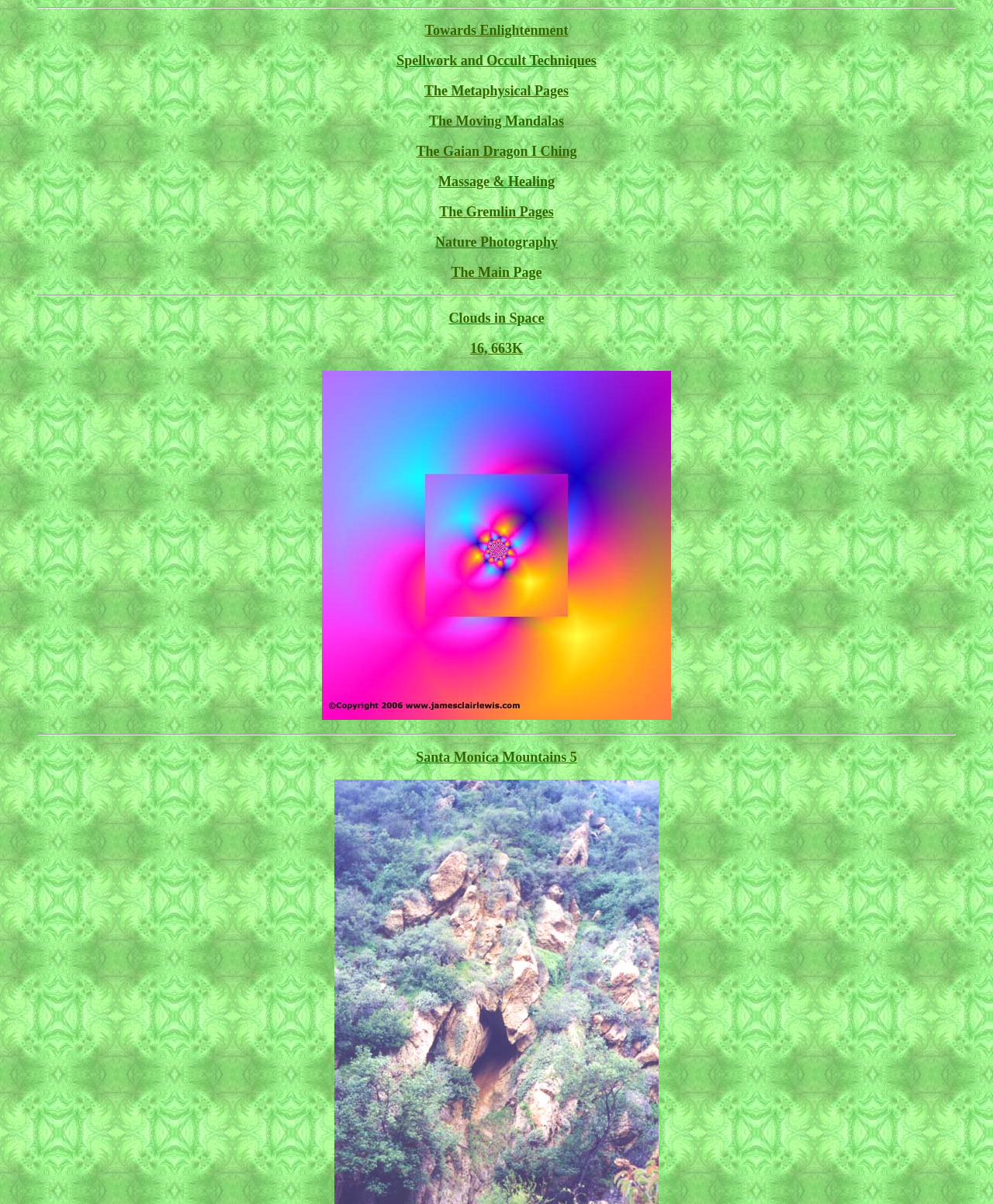Please provide the bounding box coordinates in the format (top-left x, top-left y, bottom-right x, bottom-right y). Remember, all values are floating point numbers between 0 and 1. What is the bounding box coordinate of the region described as: Attend Events

None